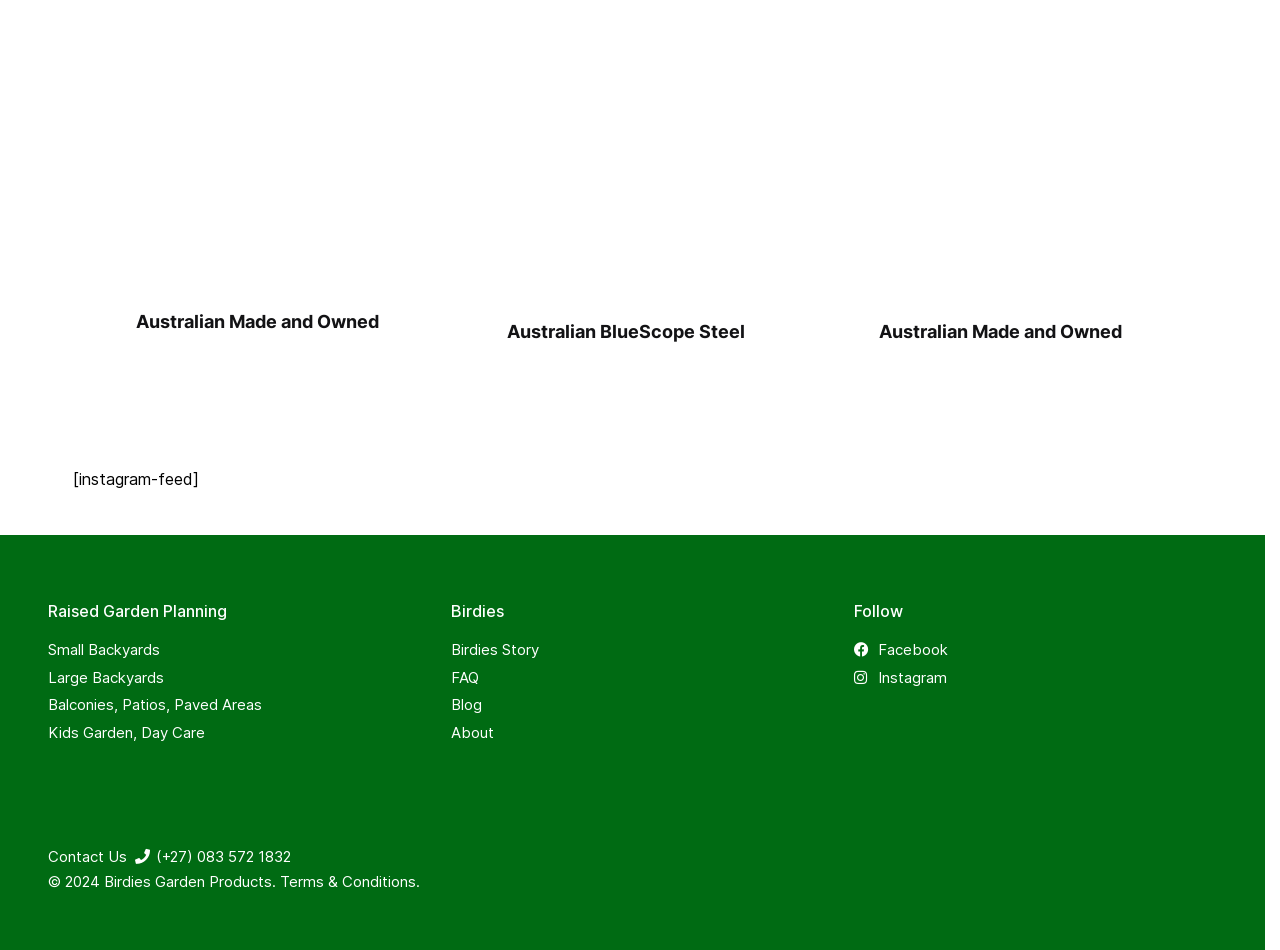How can I contact the company?
Give a one-word or short phrase answer based on the image.

Contact Us